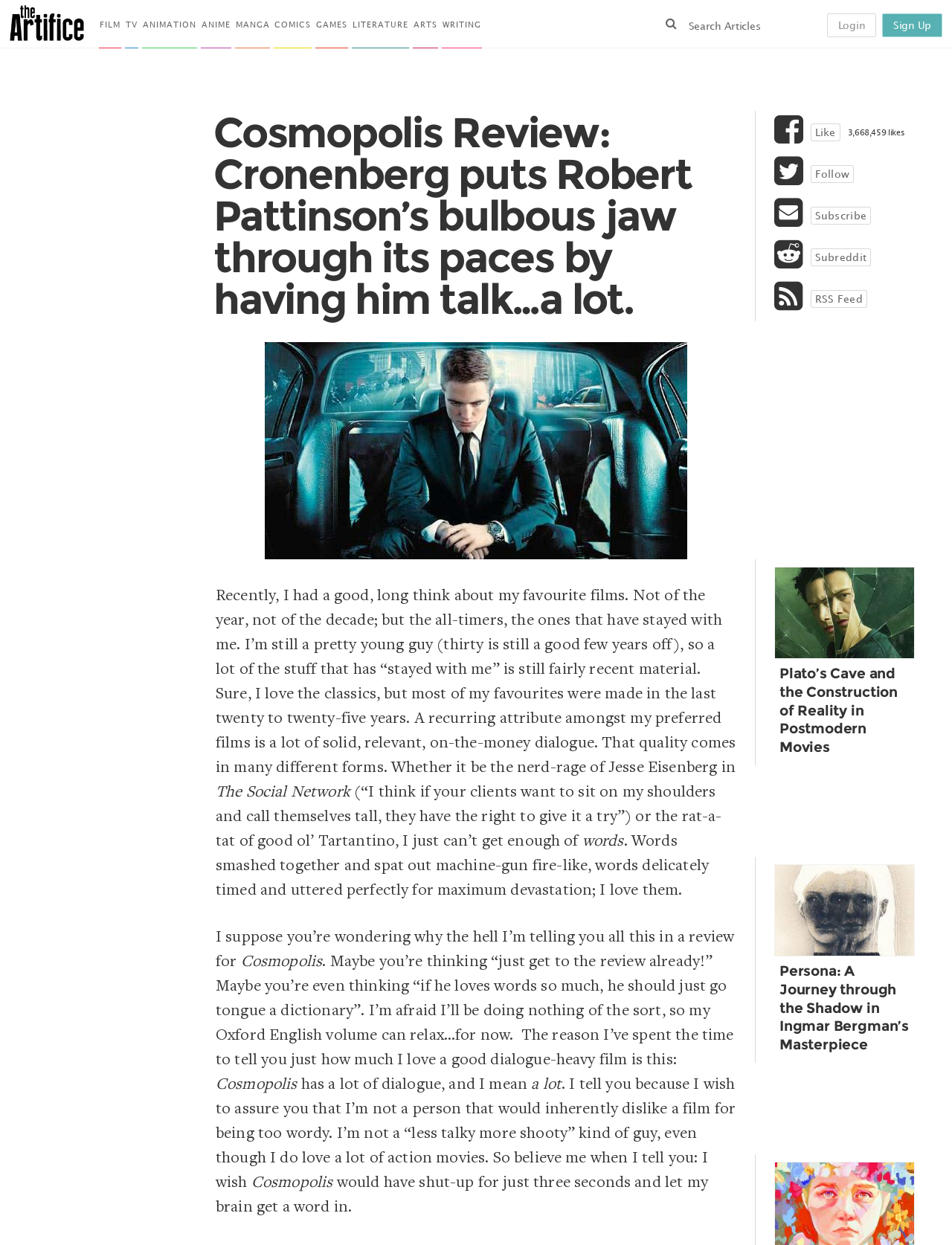Based on the element description "name="s" placeholder="Search Articles"", predict the bounding box coordinates of the UI element.

[0.721, 0.011, 0.858, 0.03]